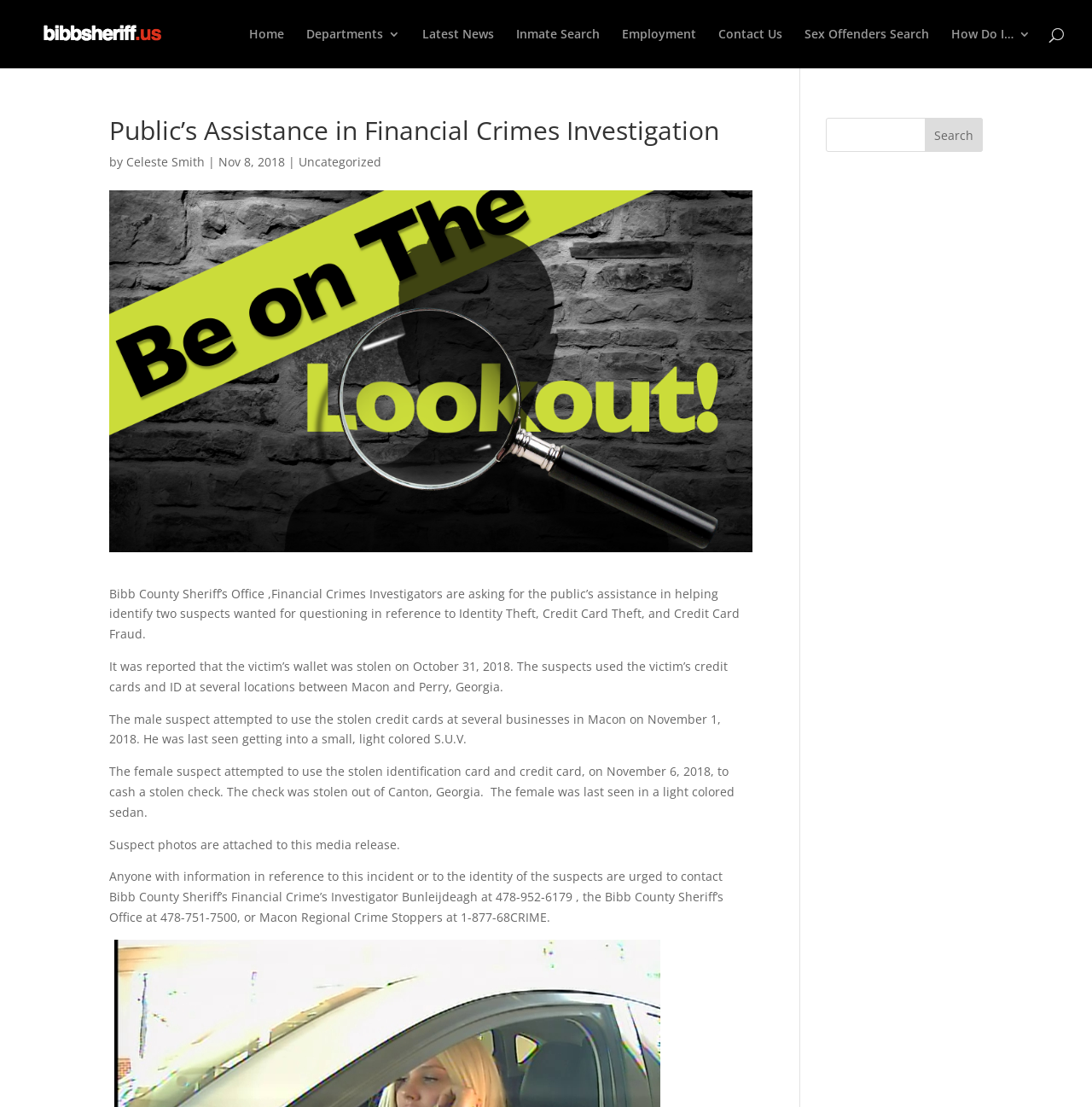Please answer the following question as detailed as possible based on the image: 
What is the type of vehicle the male suspect was last seen getting into?

The male suspect was last seen getting into a small, light colored S.U.V., which is mentioned in the text 'The male suspect attempted to use the stolen credit cards at several businesses in Macon on November 1, 2018. He was last seen getting into a small, light colored S.U.V.'.